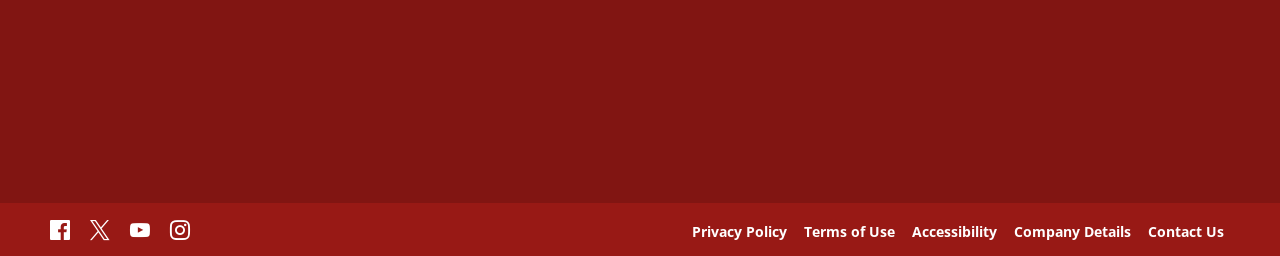Answer succinctly with a single word or phrase:
What is the first link in the footer navigation?

Privacy Policy